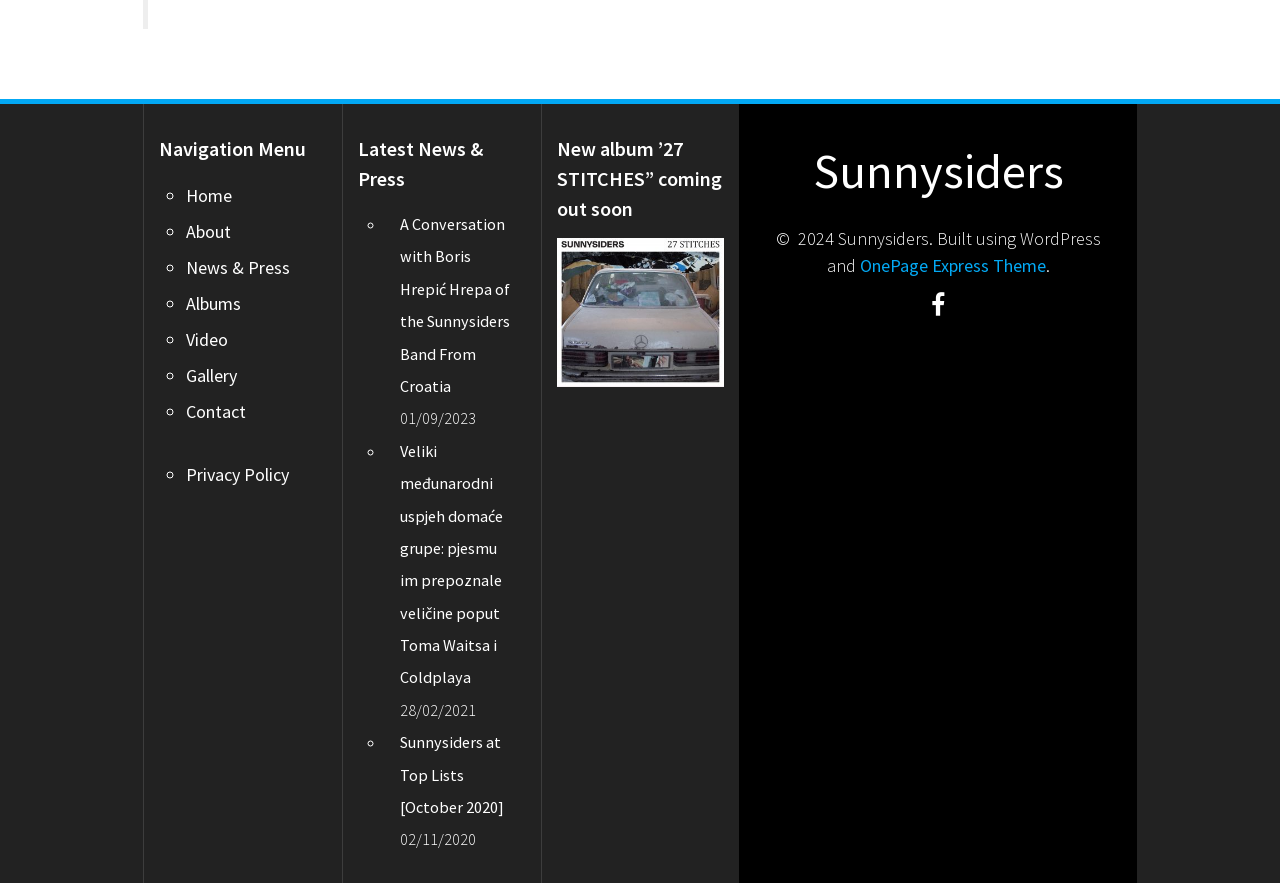Specify the bounding box coordinates of the area to click in order to execute this command: 'Check the 'Privacy Policy''. The coordinates should consist of four float numbers ranging from 0 to 1, and should be formatted as [left, top, right, bottom].

[0.145, 0.524, 0.226, 0.55]